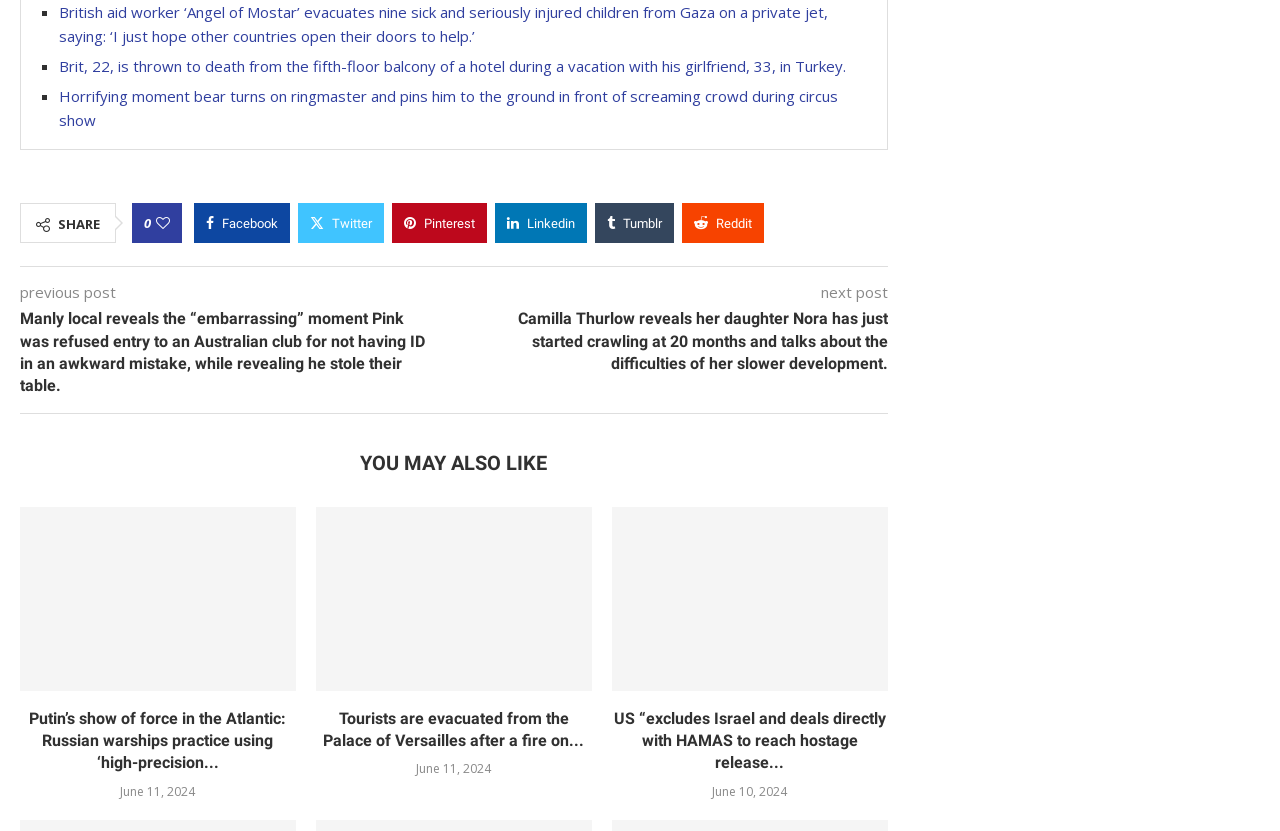Answer the question in a single word or phrase:
What is the format of the timestamps?

Month Day, Year